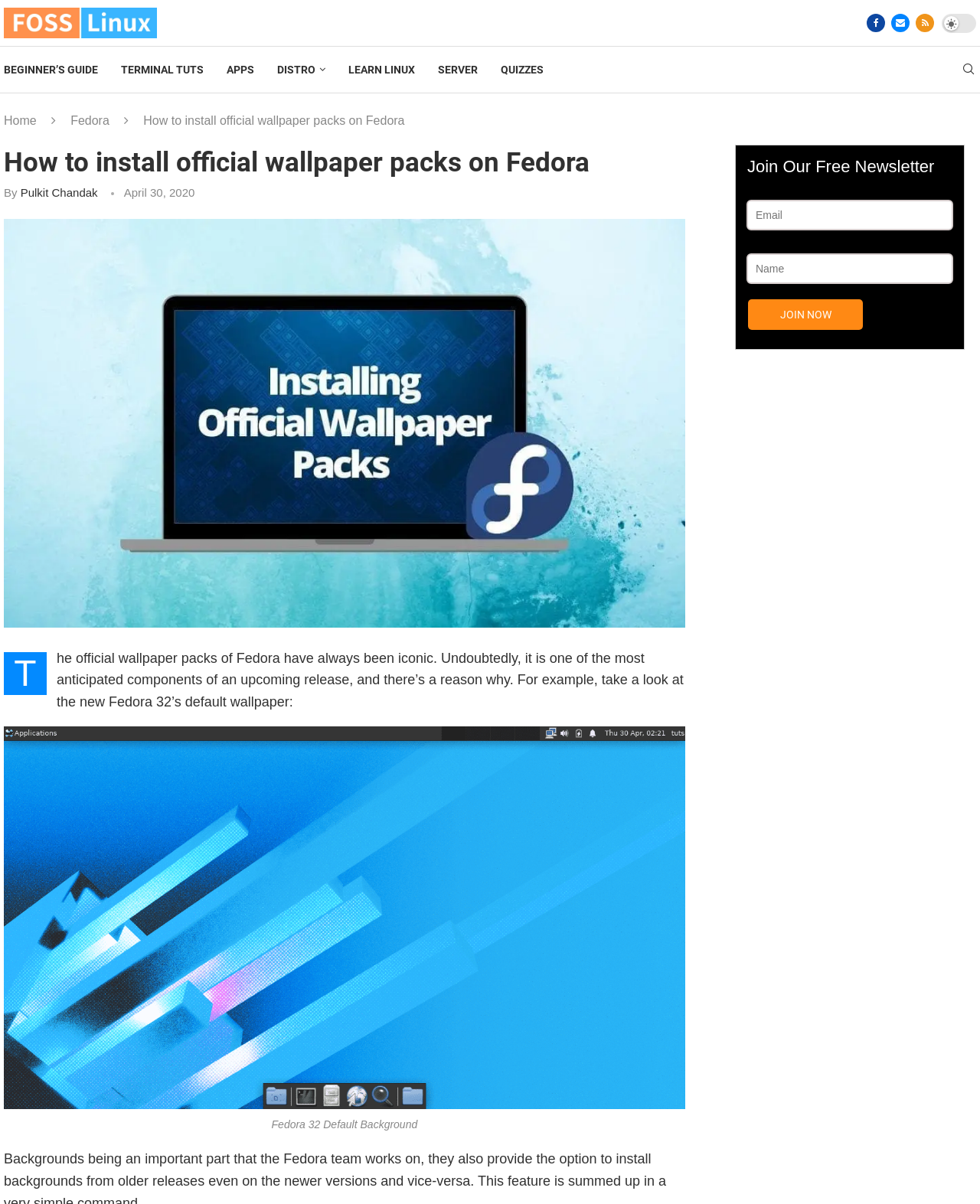What is the topic of the article?
Refer to the screenshot and answer in one word or phrase.

Fedora wallpaper packs